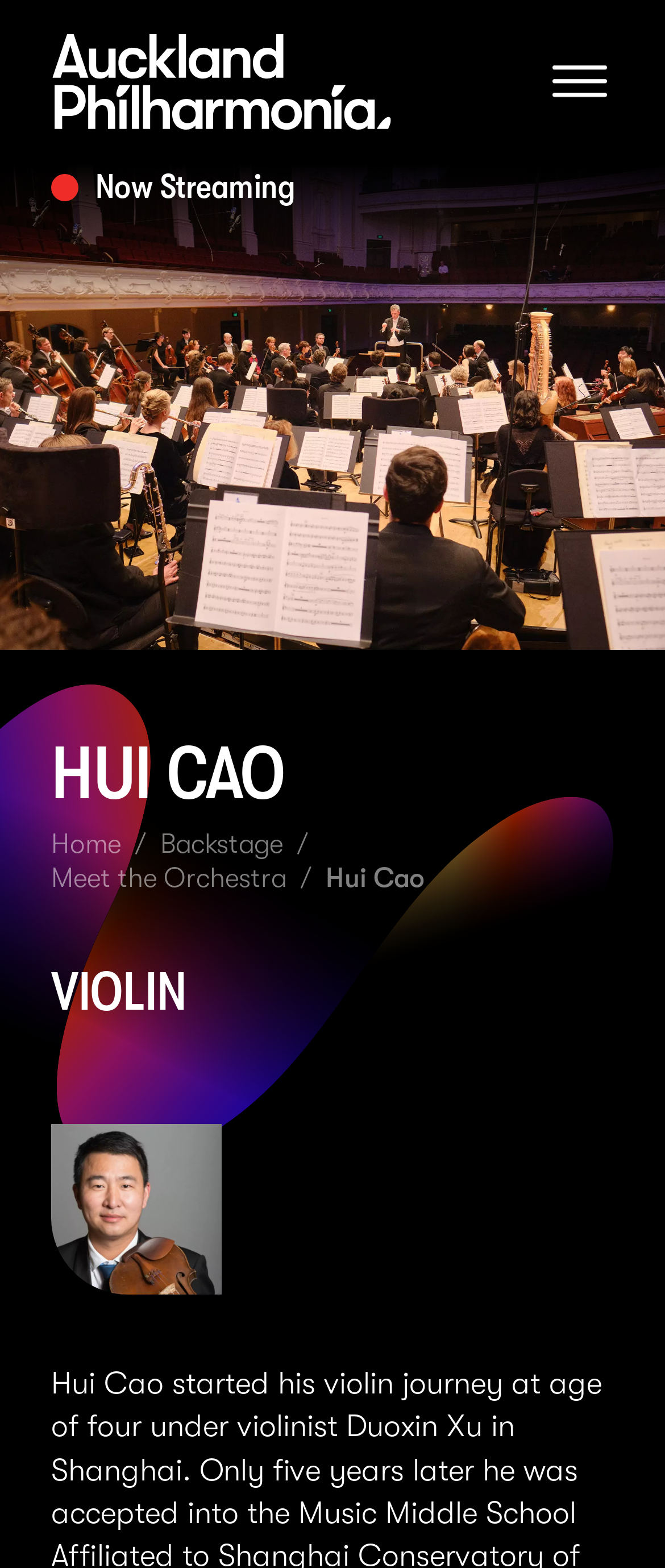What is the name of the person featured on this webpage?
Can you give a detailed and elaborate answer to the question?

The heading element with the text 'HUI CAO' suggests that the webpage is about a person named Hui Cao. This is further supported by the breadcrumb navigation element that includes a link with the text 'Hui Cao'.